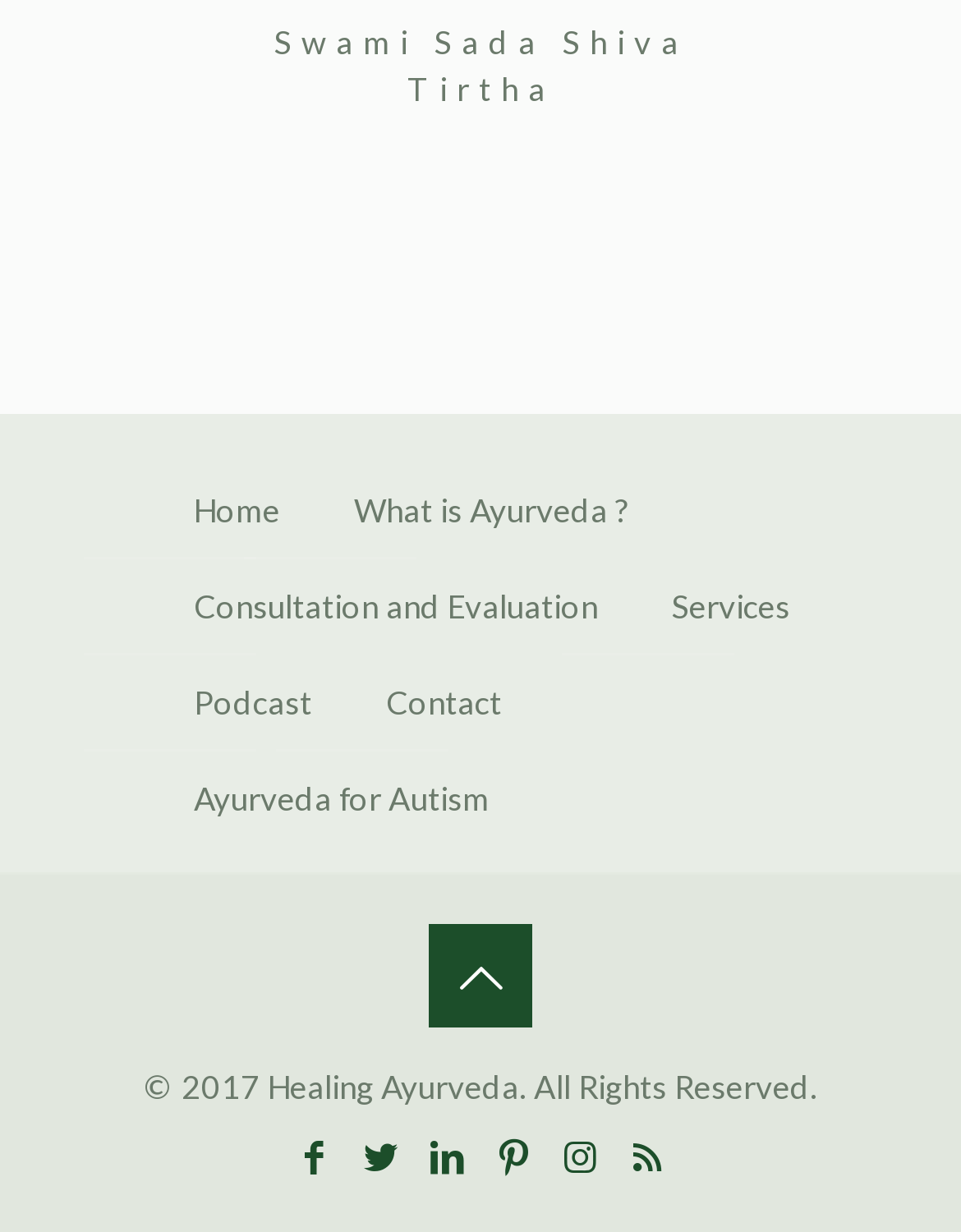How many social media icons are at the bottom of the webpage? From the image, respond with a single word or brief phrase.

6